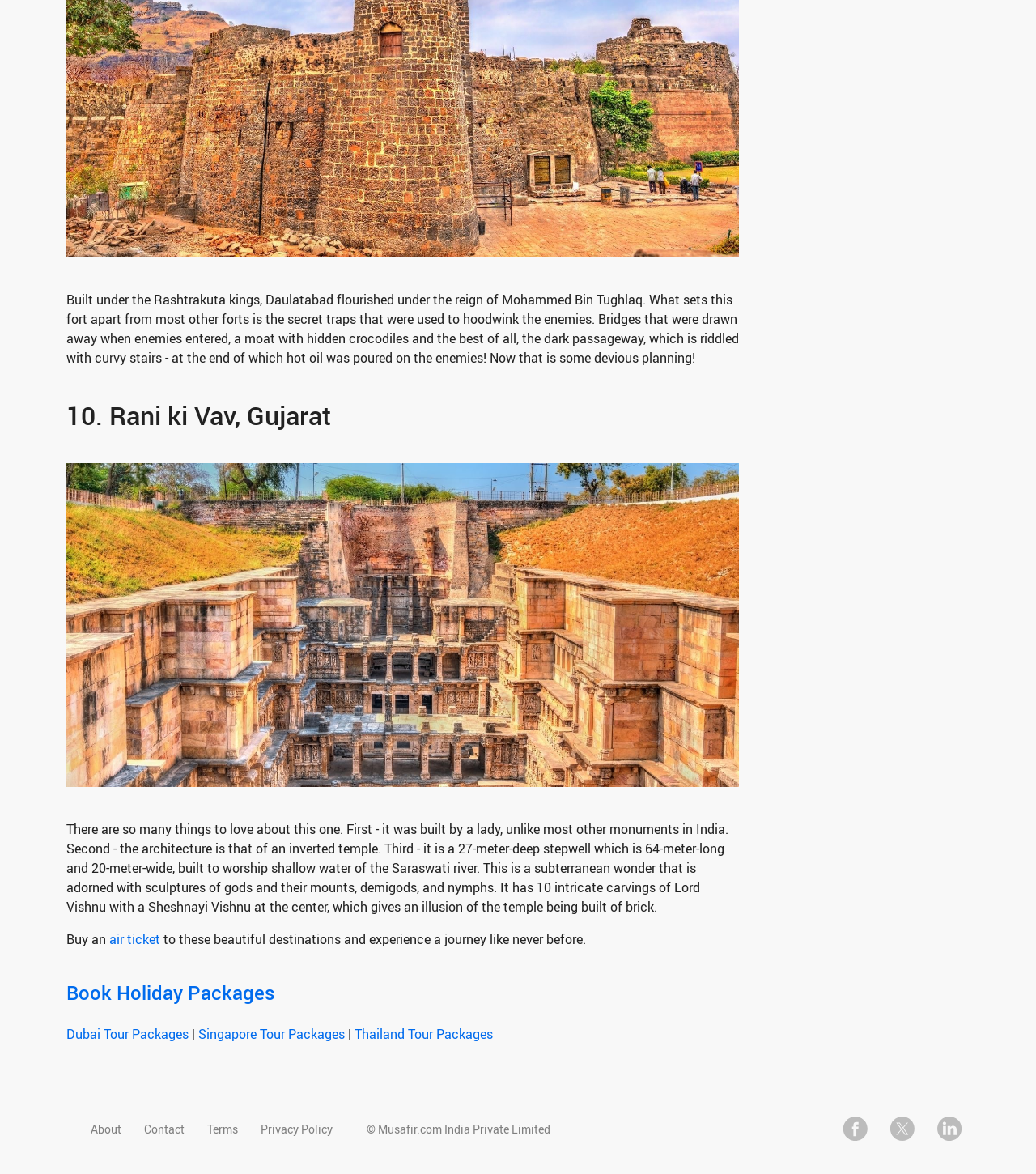Can you pinpoint the bounding box coordinates for the clickable element required for this instruction: "Click on 'Book Holiday Packages'"? The coordinates should be four float numbers between 0 and 1, i.e., [left, top, right, bottom].

[0.064, 0.834, 0.265, 0.857]